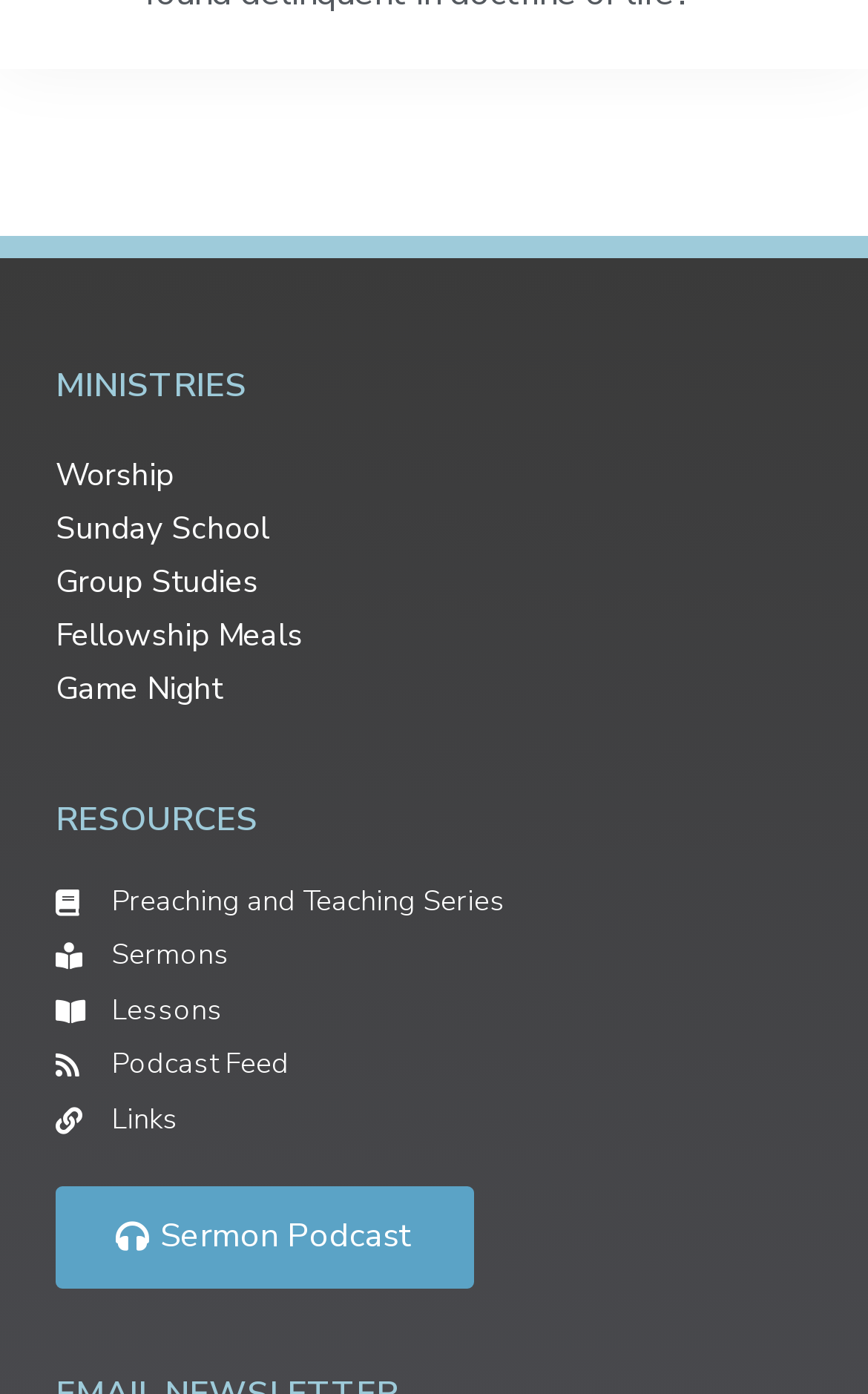How many resources are listed?
Please utilize the information in the image to give a detailed response to the question.

There are 6 resources listed under the 'RESOURCES' heading, which are 'Preaching and Teaching Series', 'Sermons', 'Lessons', 'Podcast Feed', 'Links', and 'Sermon Podcast'.